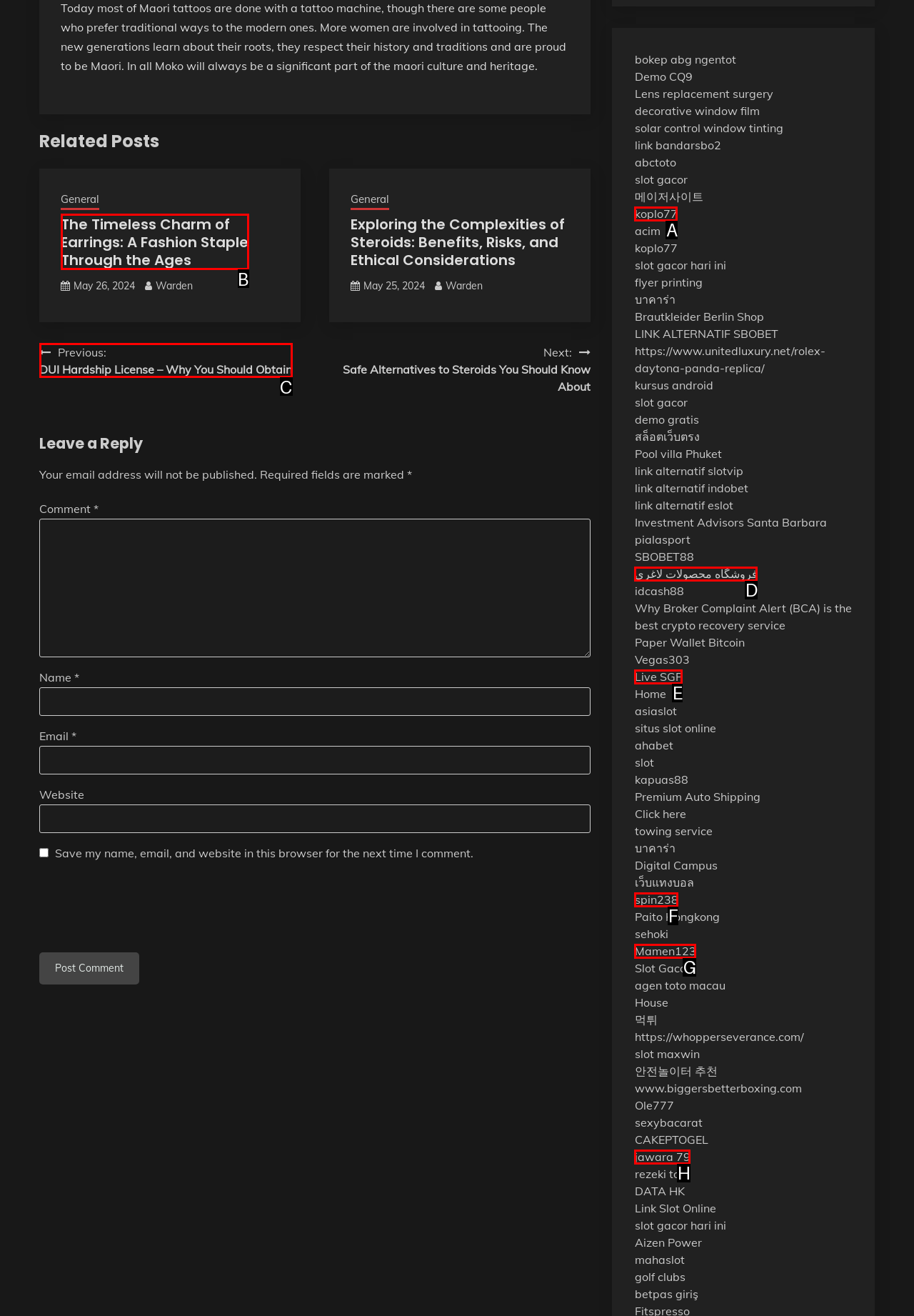Select the option that matches the description: فروشگاه محصولات لاغری. Answer with the letter of the correct option directly.

D